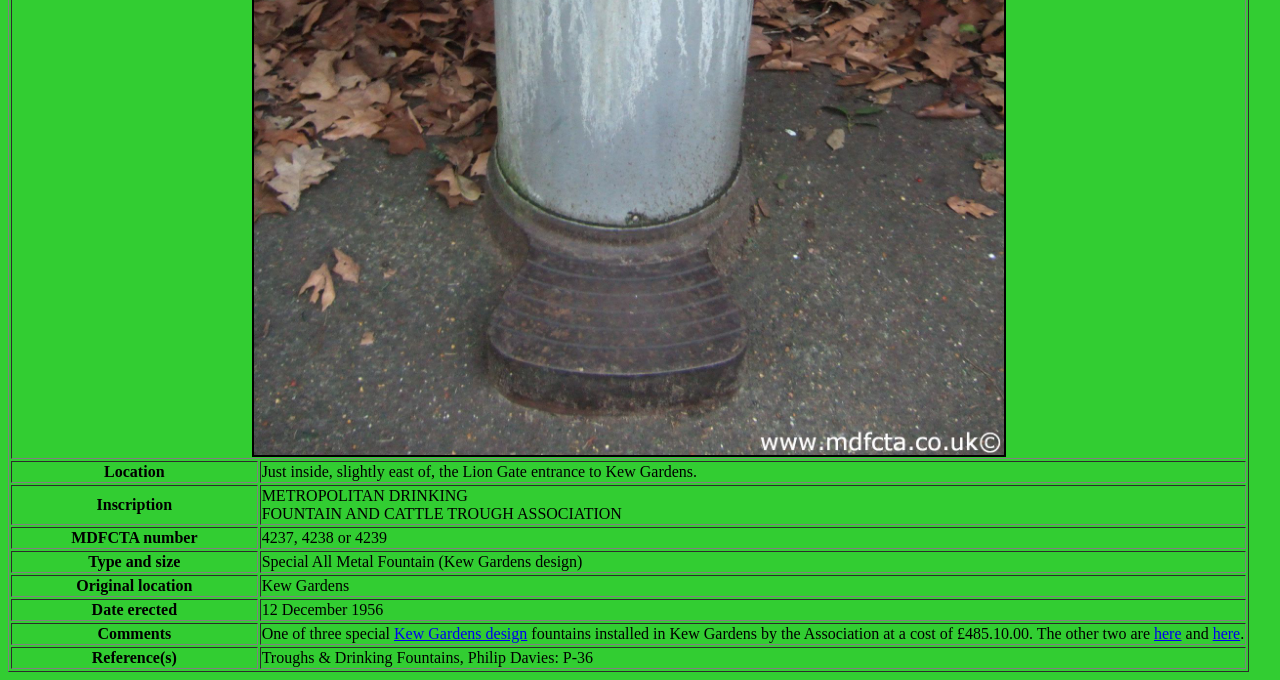Given the description "here", determine the bounding box of the corresponding UI element.

[0.902, 0.919, 0.923, 0.944]